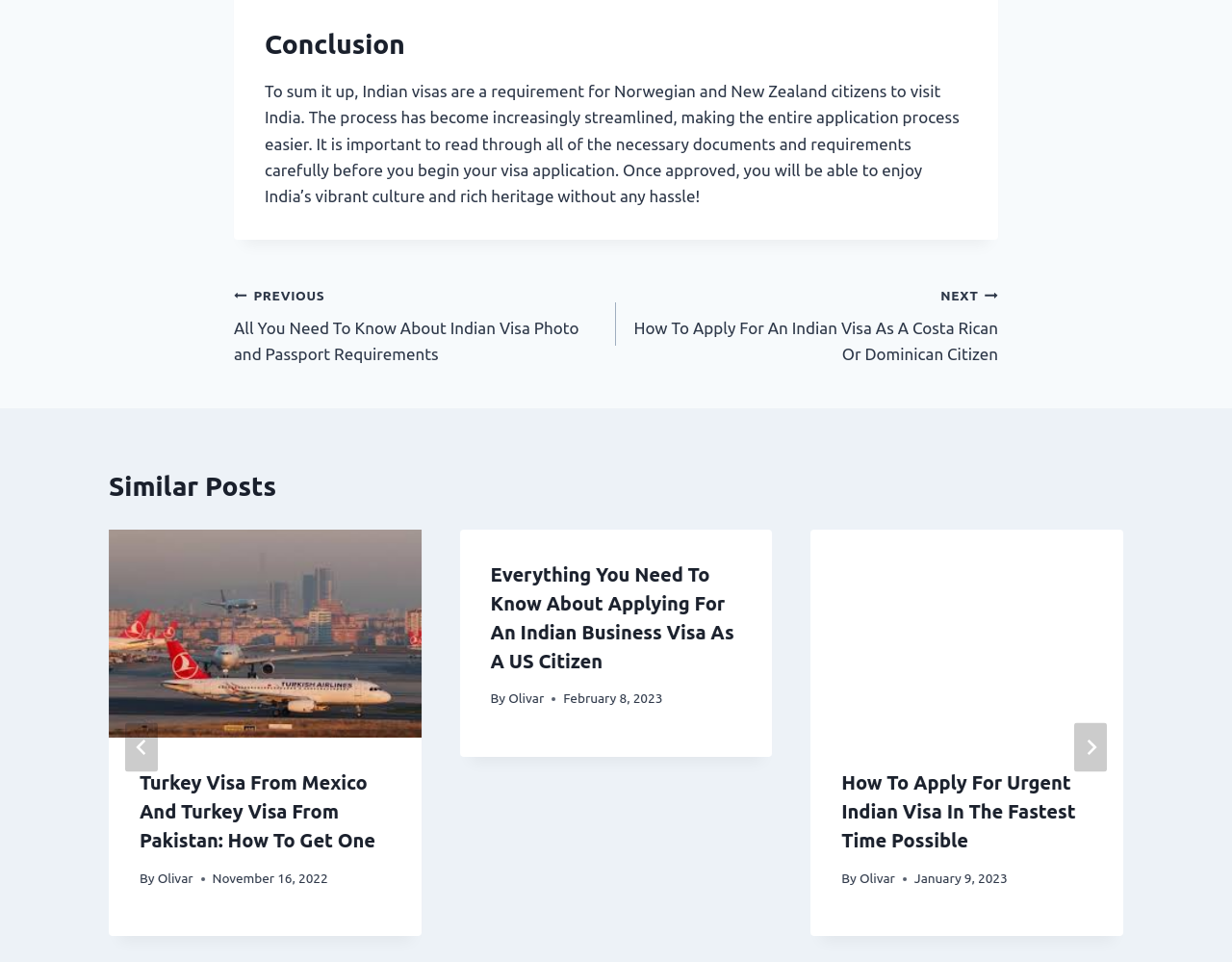Please determine the bounding box coordinates for the element that should be clicked to follow these instructions: "Click on the 'Turkey Visa From Mexico And Turkey Visa From Pakistan: How To Get One' link".

[0.088, 0.55, 0.342, 0.767]